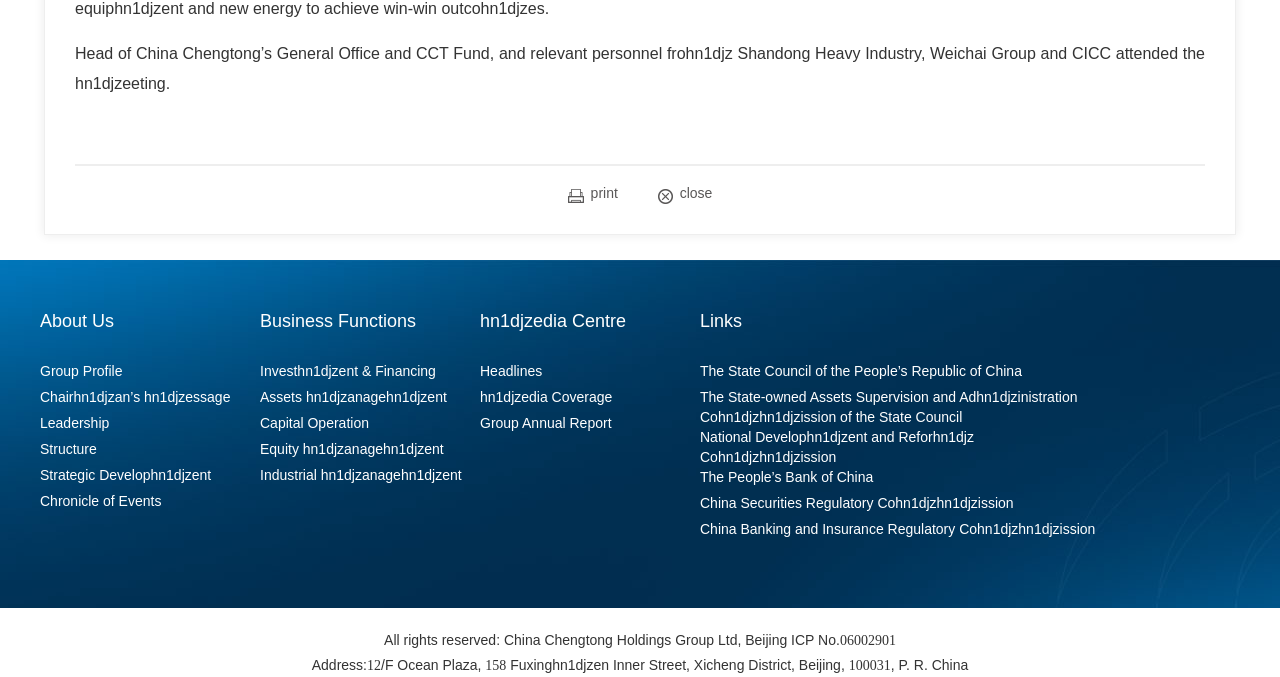Find the bounding box coordinates of the clickable area that will achieve the following instruction: "Click the 'Group Profile' link".

[0.031, 0.536, 0.096, 0.56]